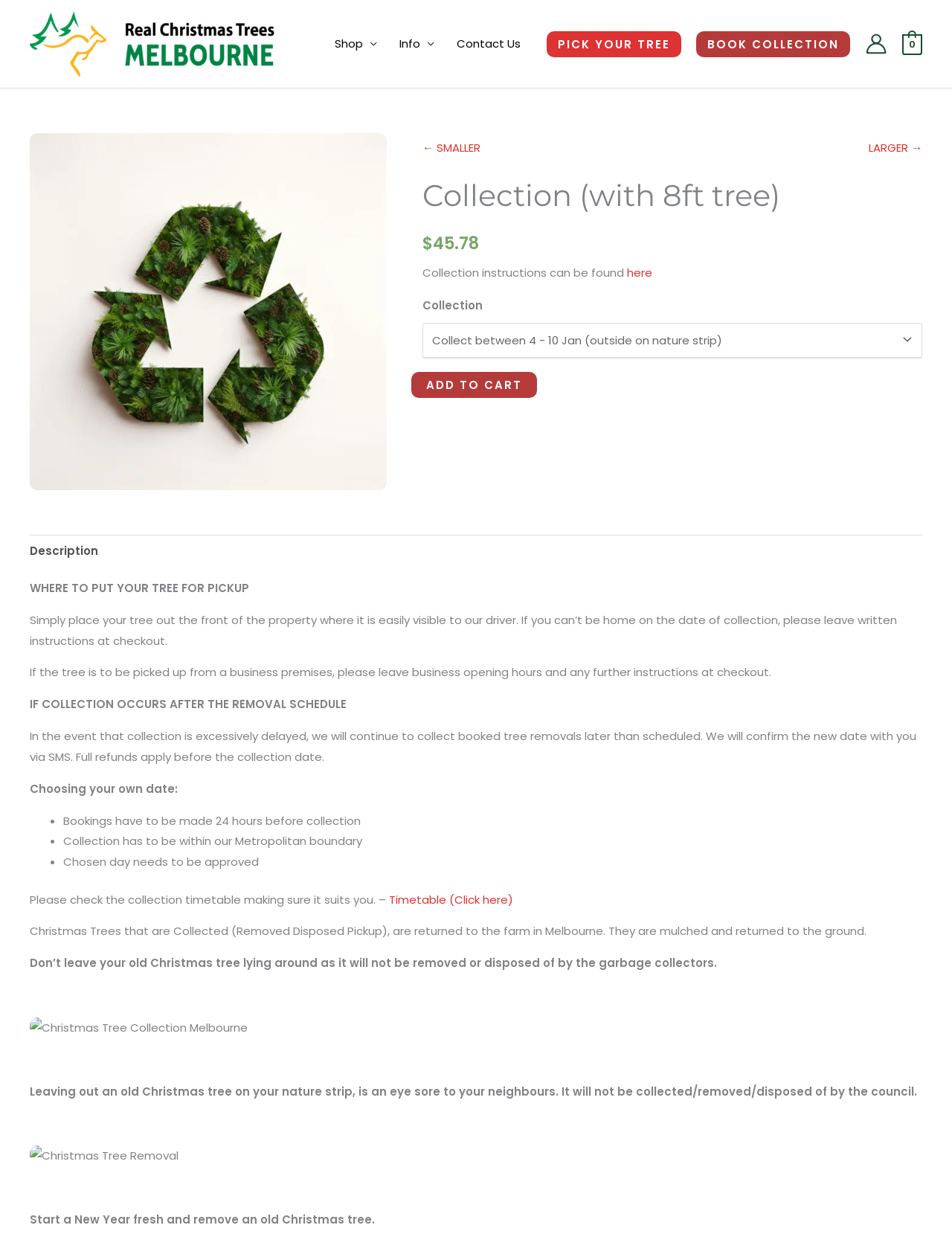Given the element description, predict the bounding box coordinates in the format (top-left x, top-left y, bottom-right x, bottom-right y). Make sure all values are between 0 and 1. Here is the element description: Pick Your Tree

[0.574, 0.024, 0.716, 0.045]